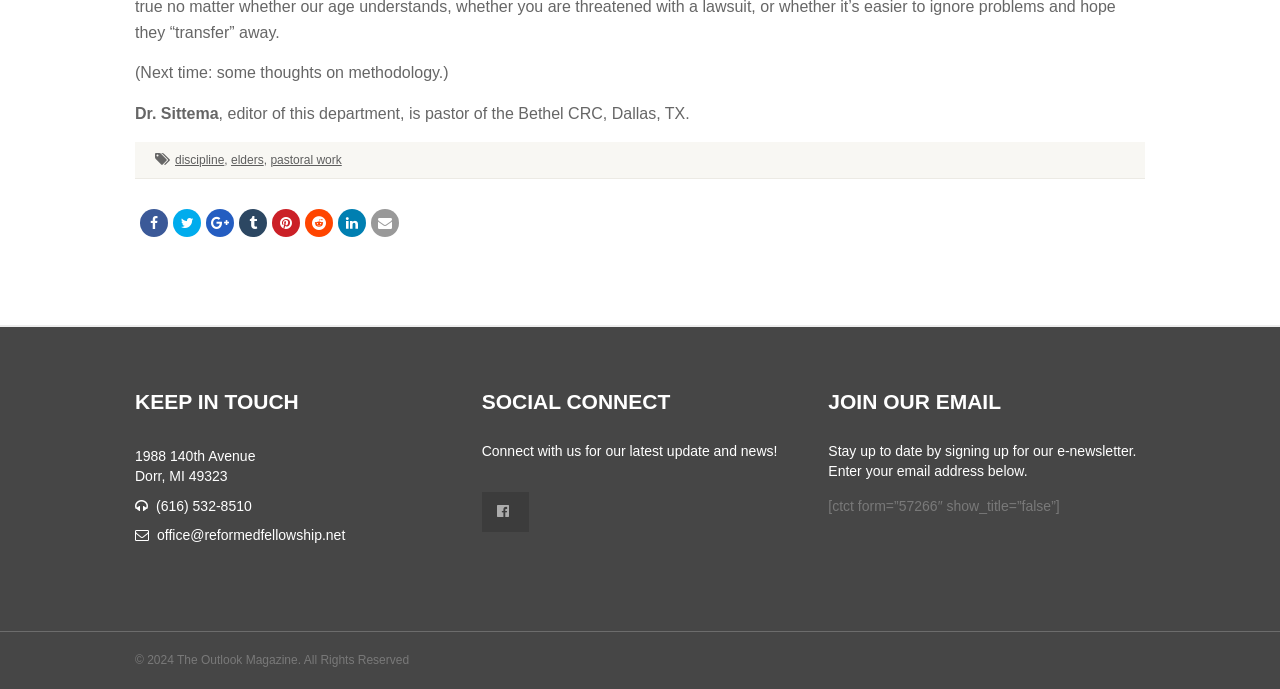Please answer the following question as detailed as possible based on the image: 
What is the phone number of the office?

The answer can be found in the static text element that says '(616) 532-8510' which is located below the address of the office.